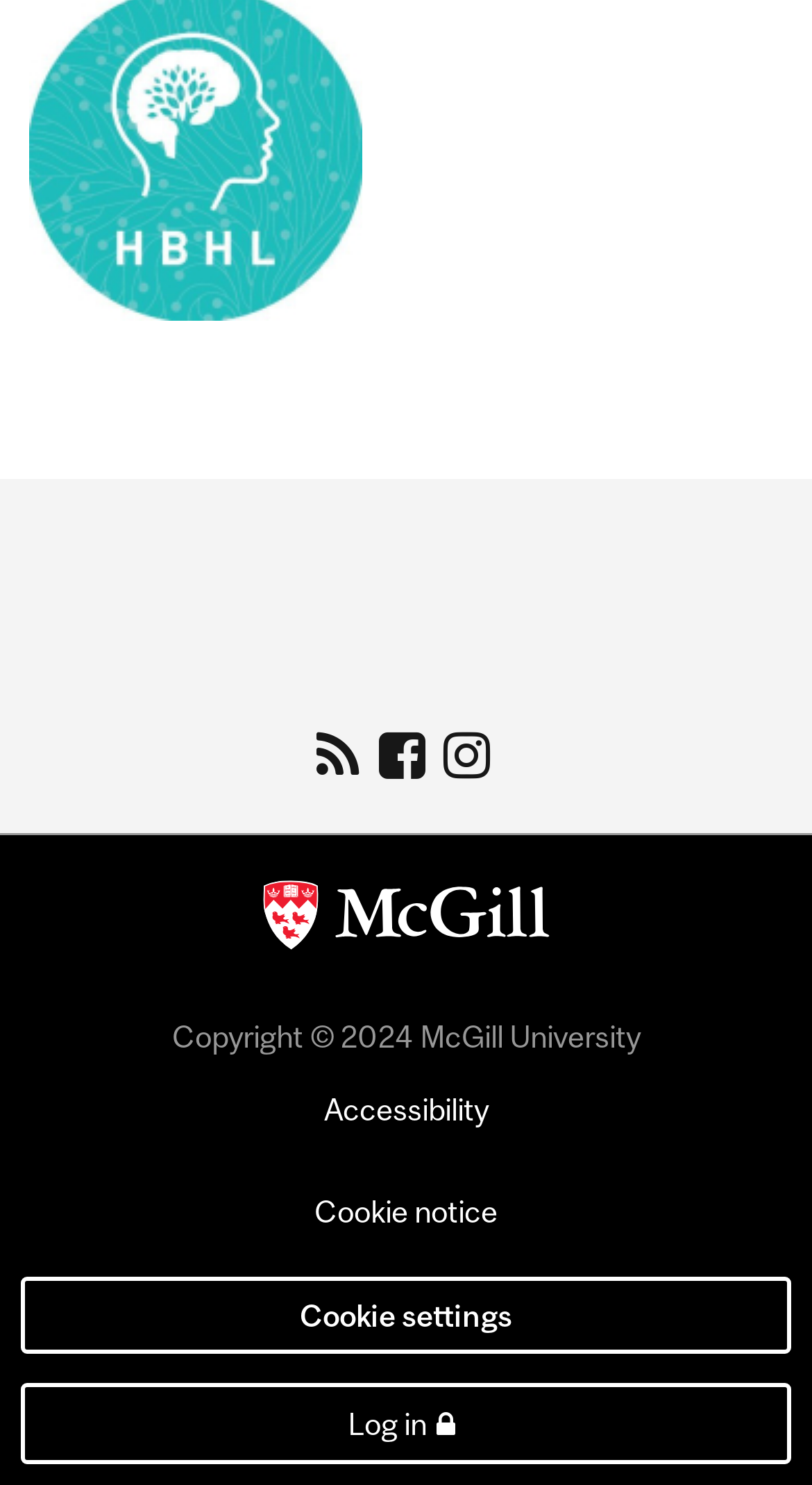Answer the question in a single word or phrase:
What is the year of copyright?

2024